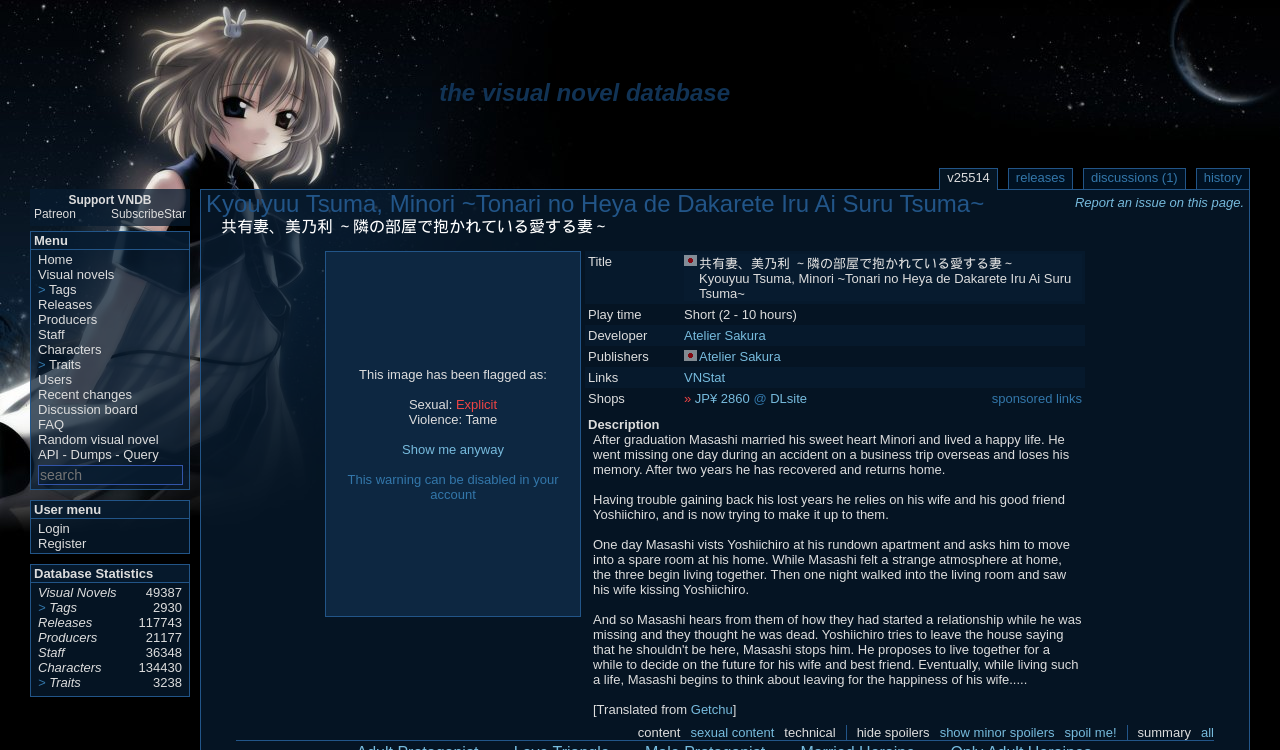Find the bounding box coordinates of the element to click in order to complete this instruction: "Login to the website". The bounding box coordinates must be four float numbers between 0 and 1, denoted as [left, top, right, bottom].

[0.03, 0.695, 0.055, 0.716]